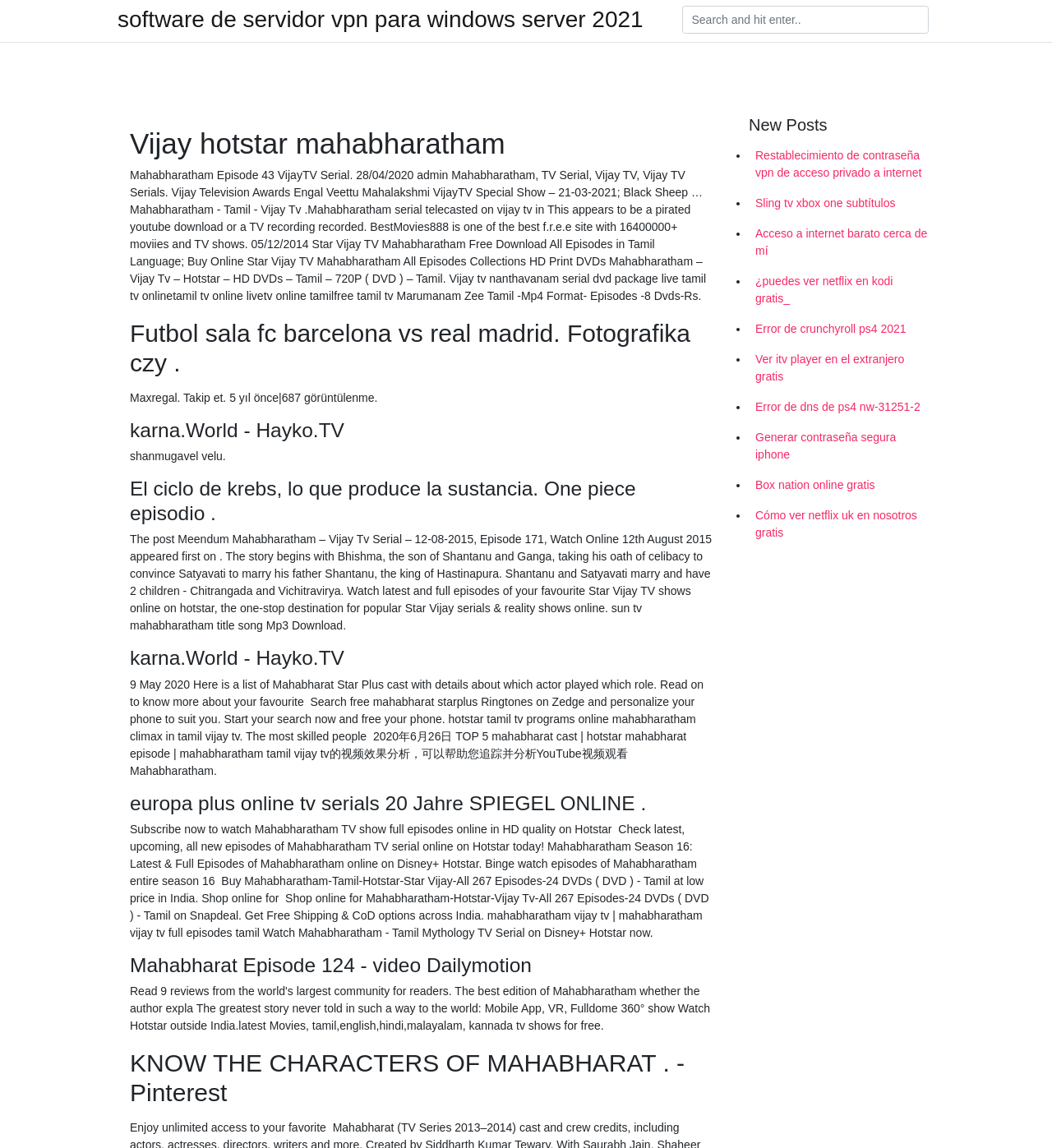What is the platform to watch Mahabharatham?
Please provide a single word or phrase as your answer based on the image.

Hotstar